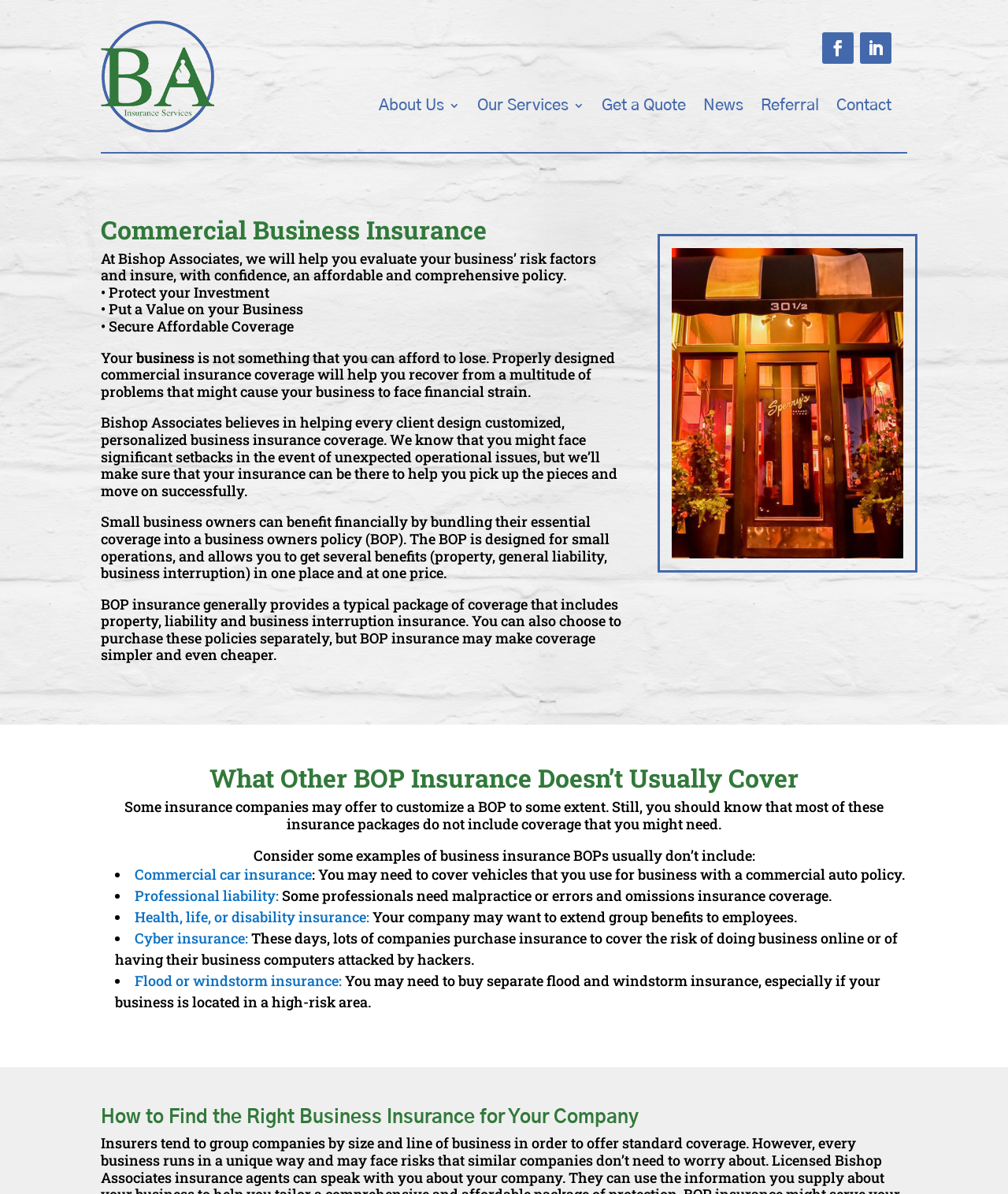Who can benefit from bundling essential coverage into a BOP?
Please provide a single word or phrase as your answer based on the image.

Small business owners